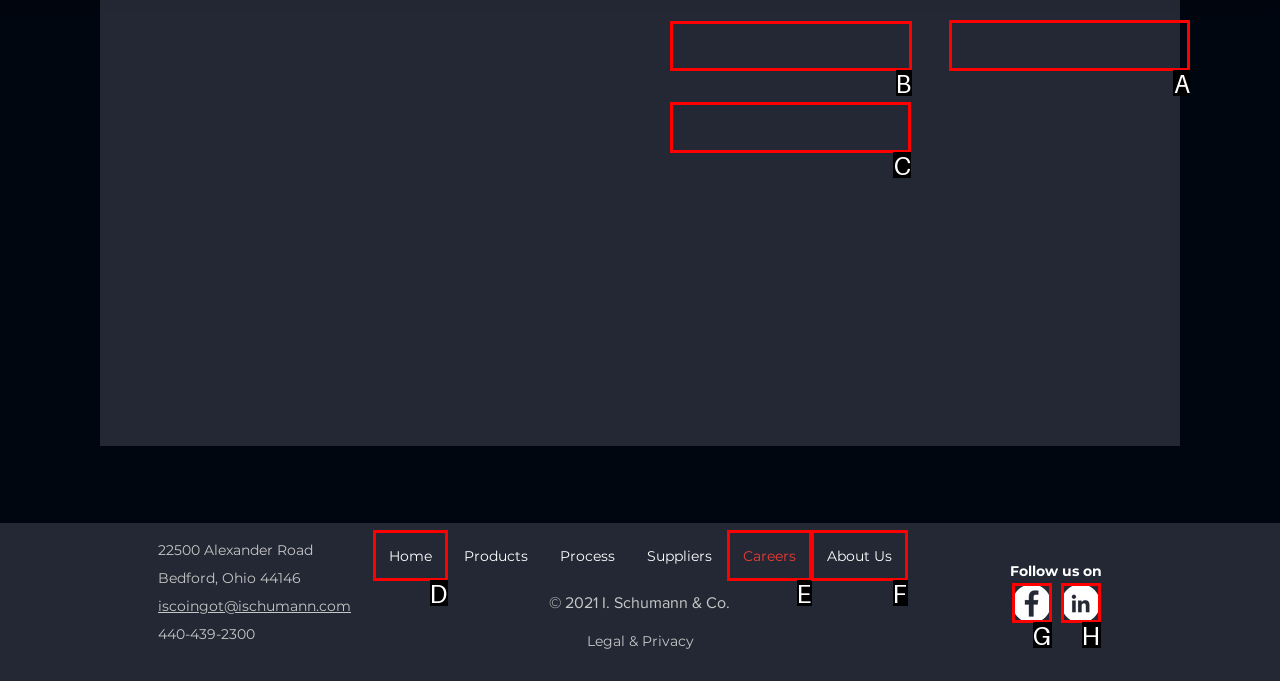Tell me which one HTML element I should click to complete the following task: Enter first name Answer with the option's letter from the given choices directly.

B